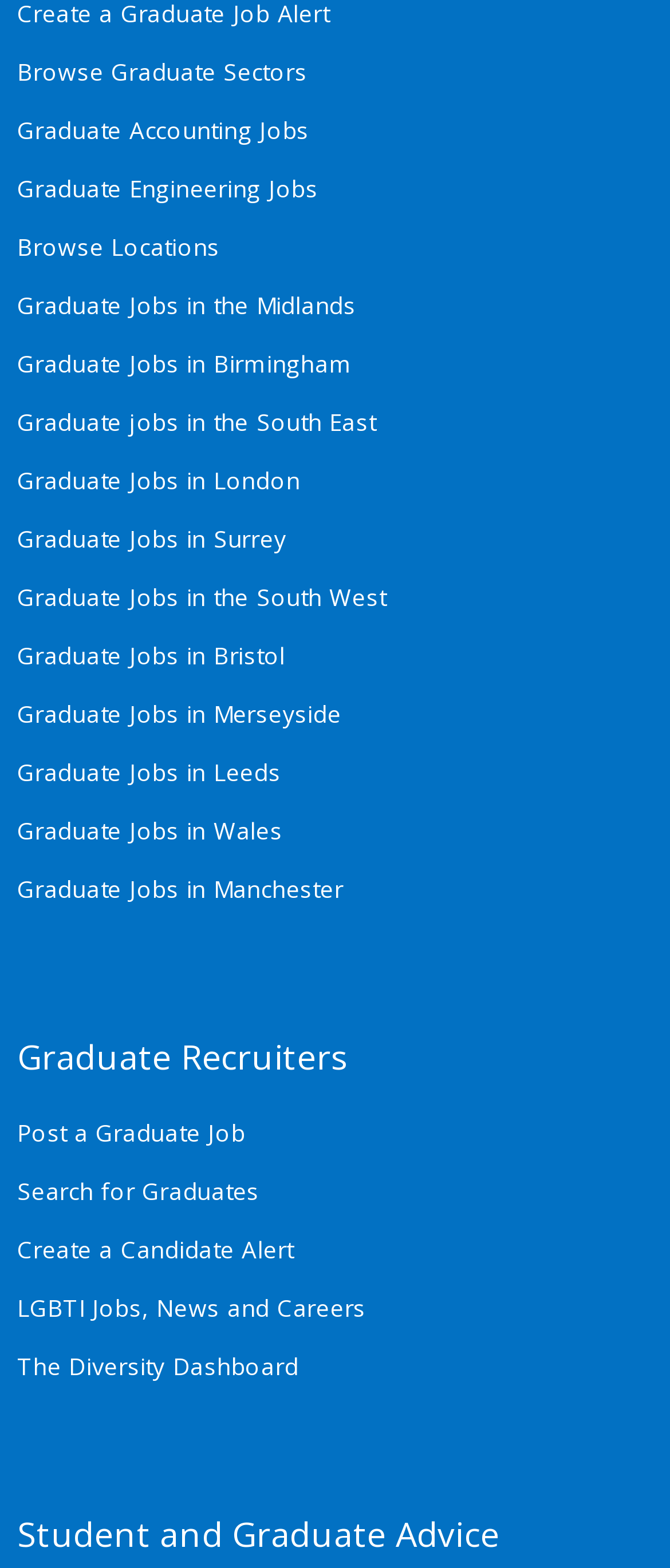How many locations are listed for graduate jobs?
Using the image as a reference, give an elaborate response to the question.

There are 11 links related to locations for graduate jobs, including Midlands, Birmingham, London, Surrey, South East, South West, Bristol, Merseyside, Leeds, Wales, and Manchester.